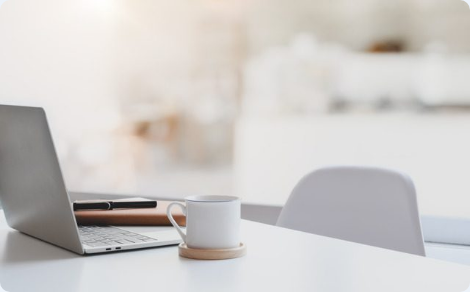What type of environment is hinted at in the background?
Analyze the image and provide a thorough answer to the question.

The soft, blurred background elements in the image hint at a spacious and well-lit environment, which could be a cozy home office or a cafe, contributing to the overall sense of tranquility and calmness in the workspace.